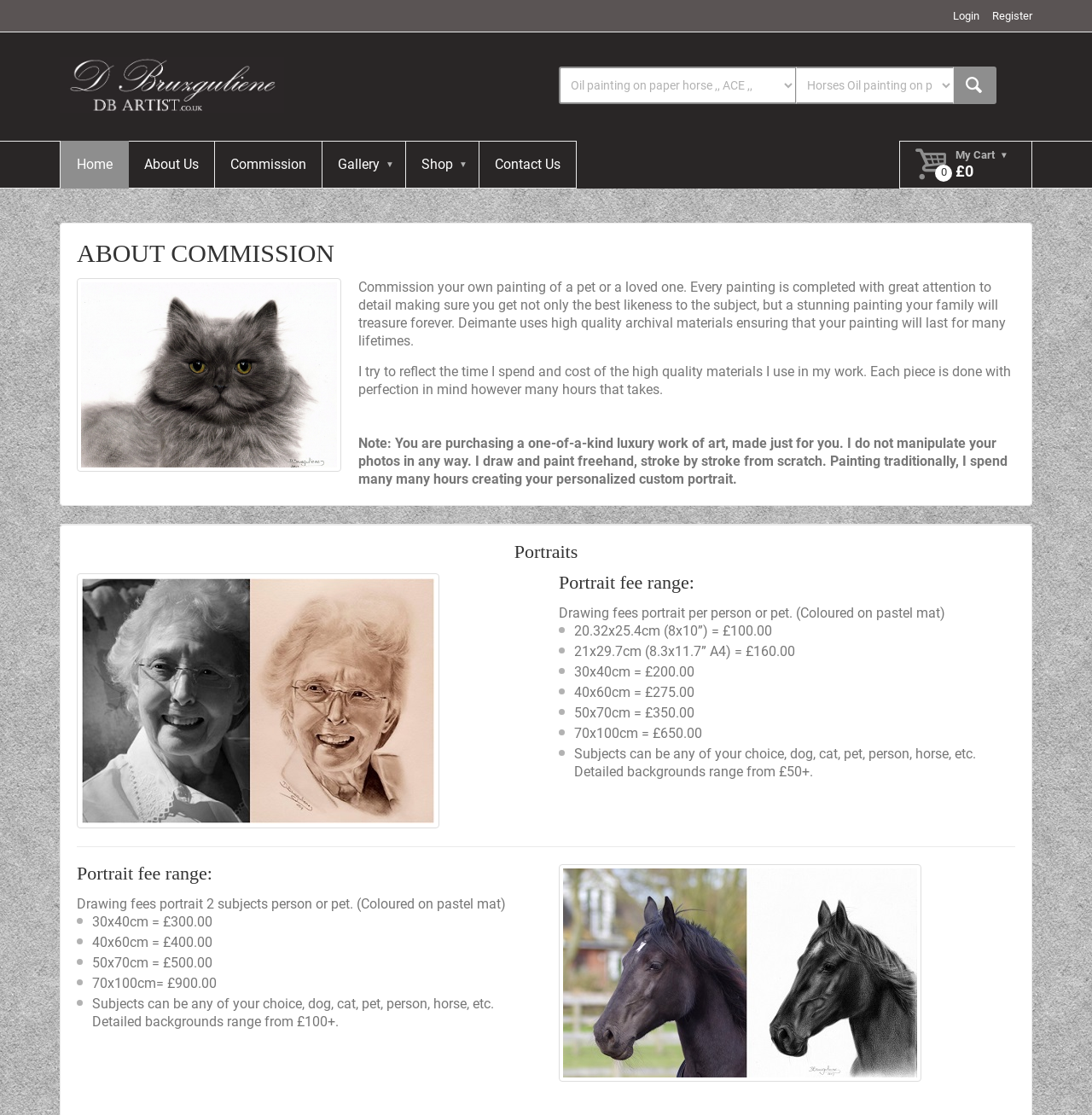Based on the image, please elaborate on the answer to the following question:
What is the cost of a 50x70cm painting with one subject?

According to the 'Portrait fee range' section, a 50x70cm painting with one subject costs £350.00.